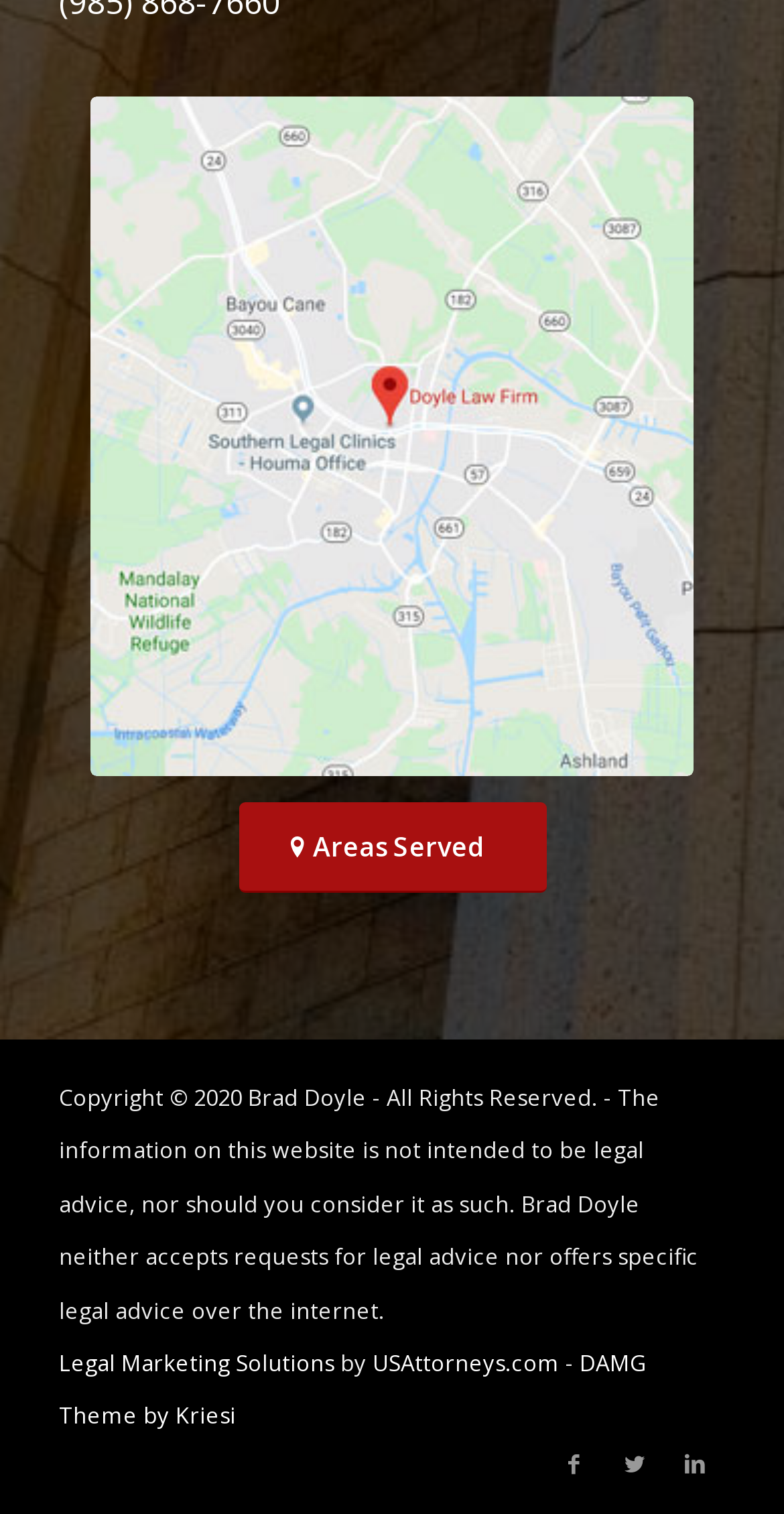What is the copyright year?
Look at the image and respond with a one-word or short-phrase answer.

2020